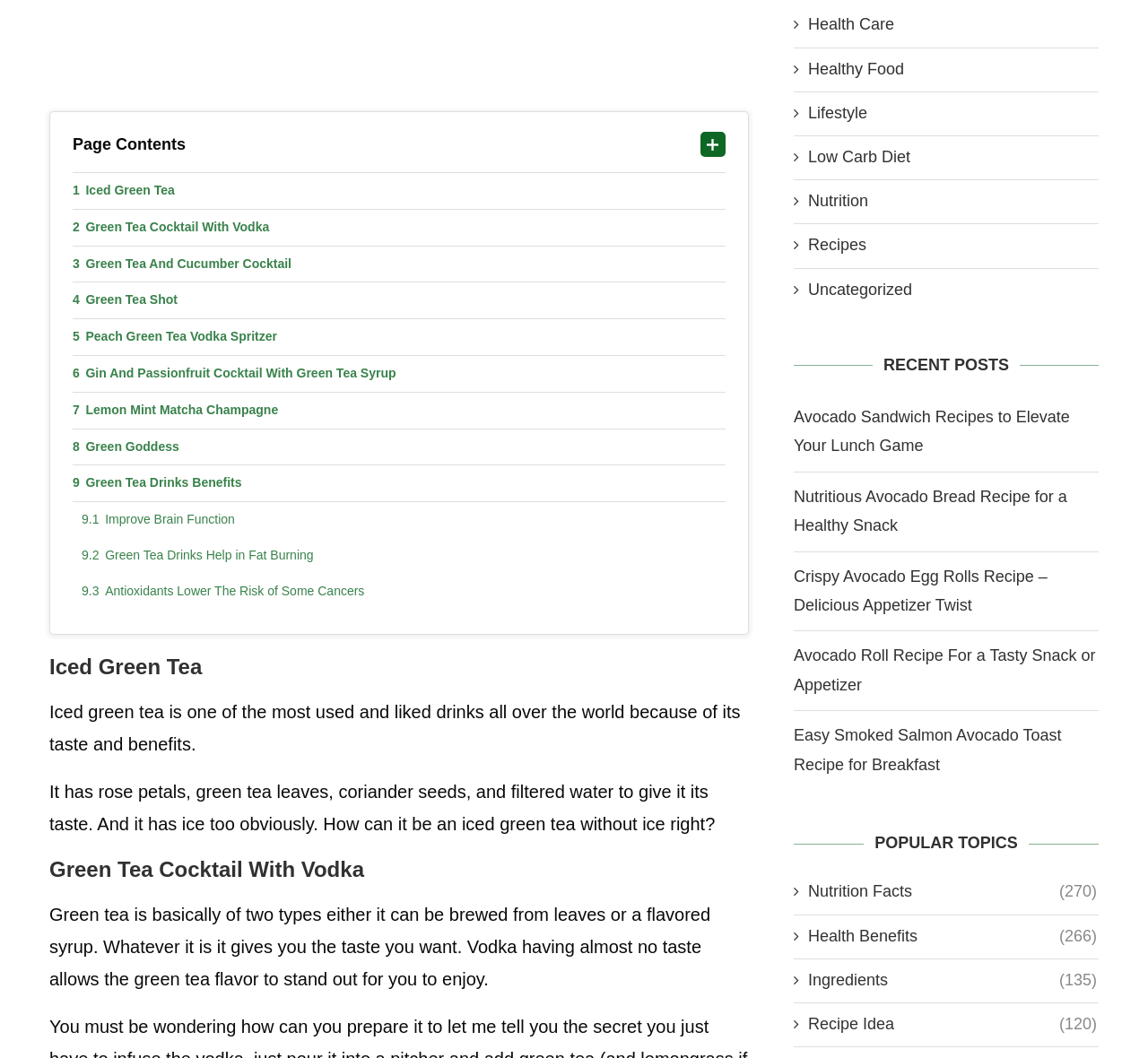Determine the bounding box coordinates for the HTML element described here: "FAQs".

[0.063, 0.713, 0.632, 0.747]